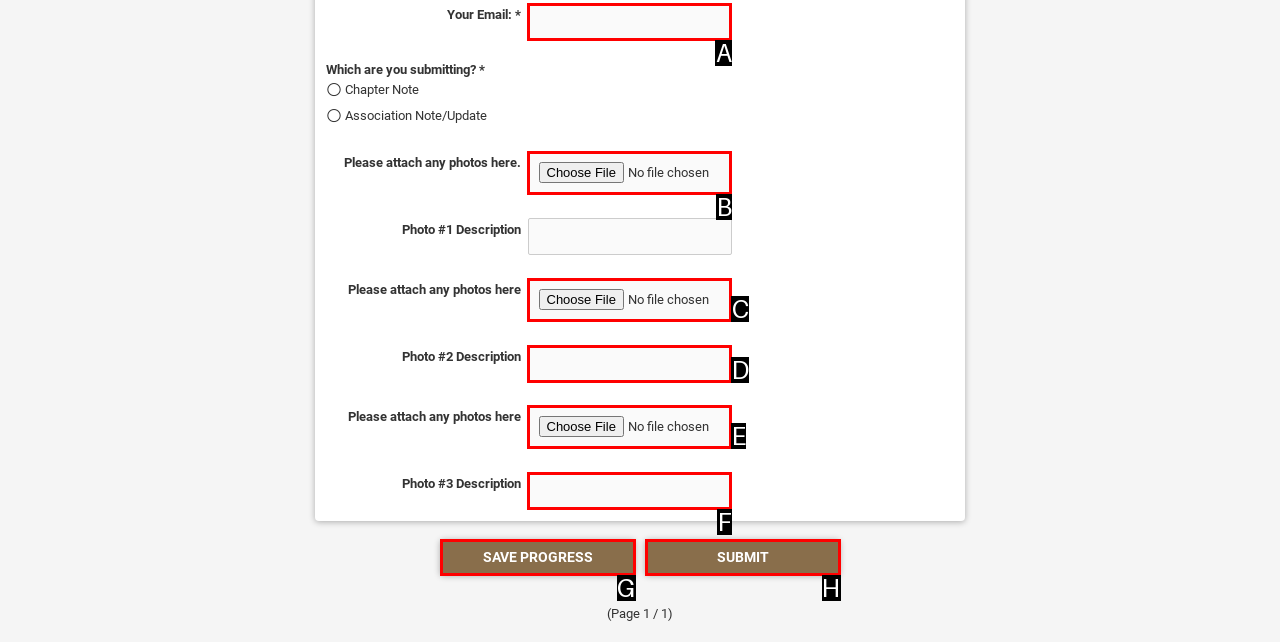Select the letter of the UI element that best matches: name="SavePartialWork" value="Save Progress"
Answer with the letter of the correct option directly.

G